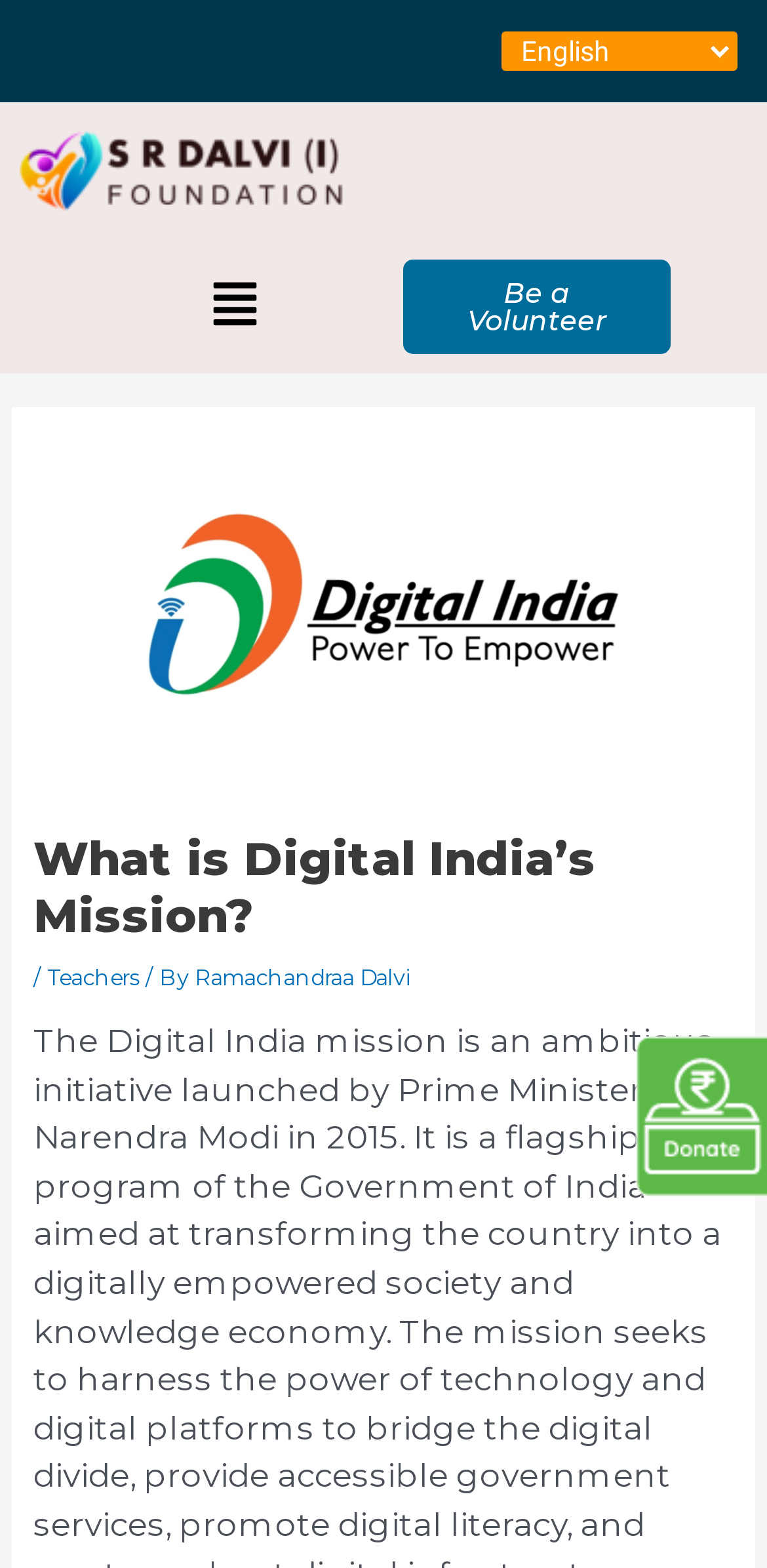Give the bounding box coordinates for this UI element: "Menu". The coordinates should be four float numbers between 0 and 1, arranged as [left, top, right, bottom].

[0.255, 0.168, 0.358, 0.224]